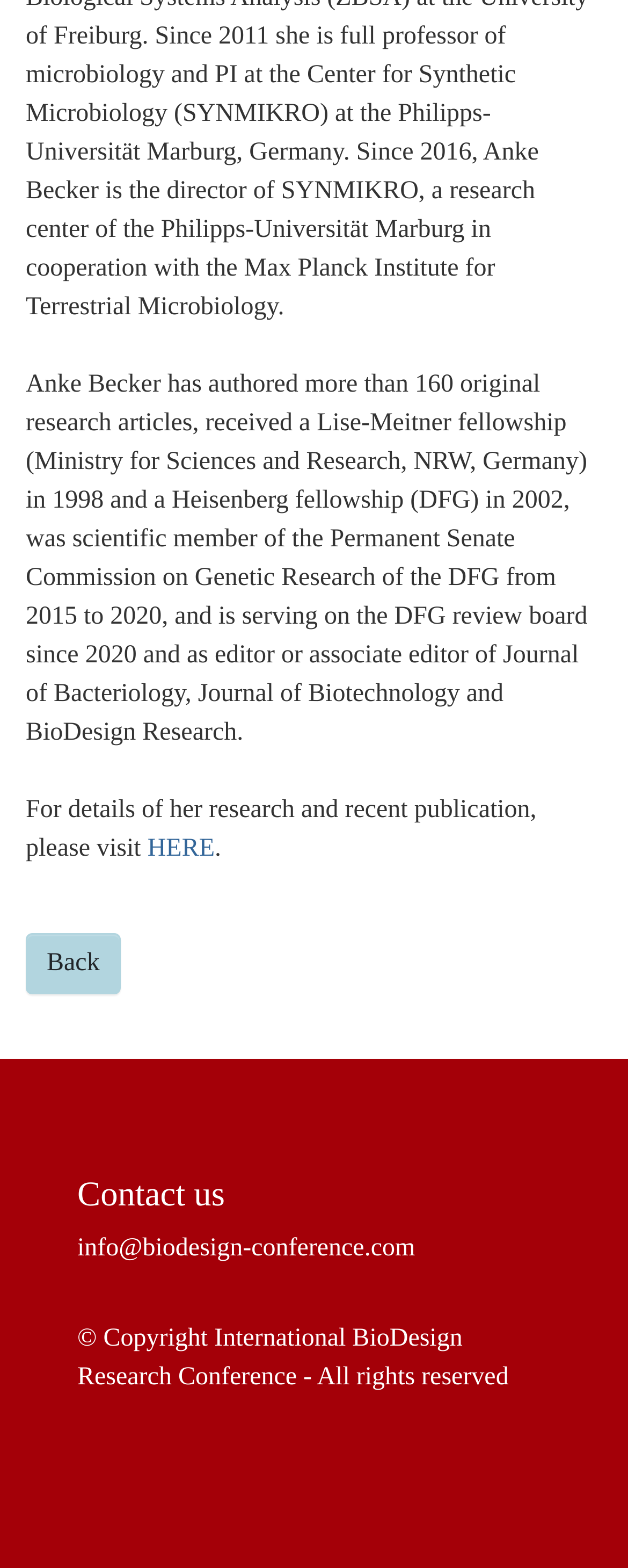Who is the author of the research articles?
Could you answer the question with a detailed and thorough explanation?

The webpage mentions 'Anke Becker has authored more than 160 original research articles...' in the first paragraph, indicating that Anke Becker is the author of the research articles.